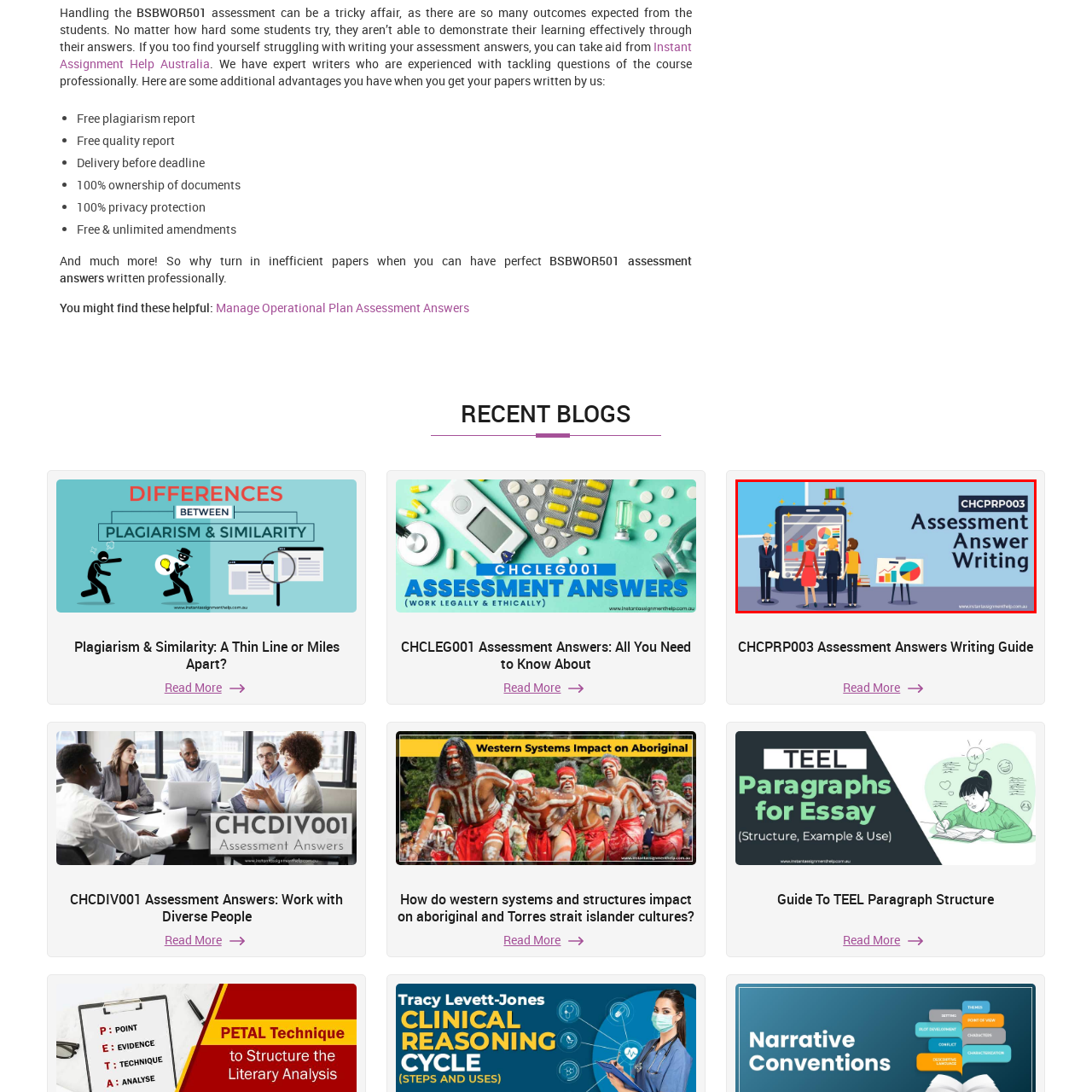Direct your attention to the image marked by the red box and answer the given question using a single word or phrase:
What is the purpose of the presentation board?

To exhibit graphs